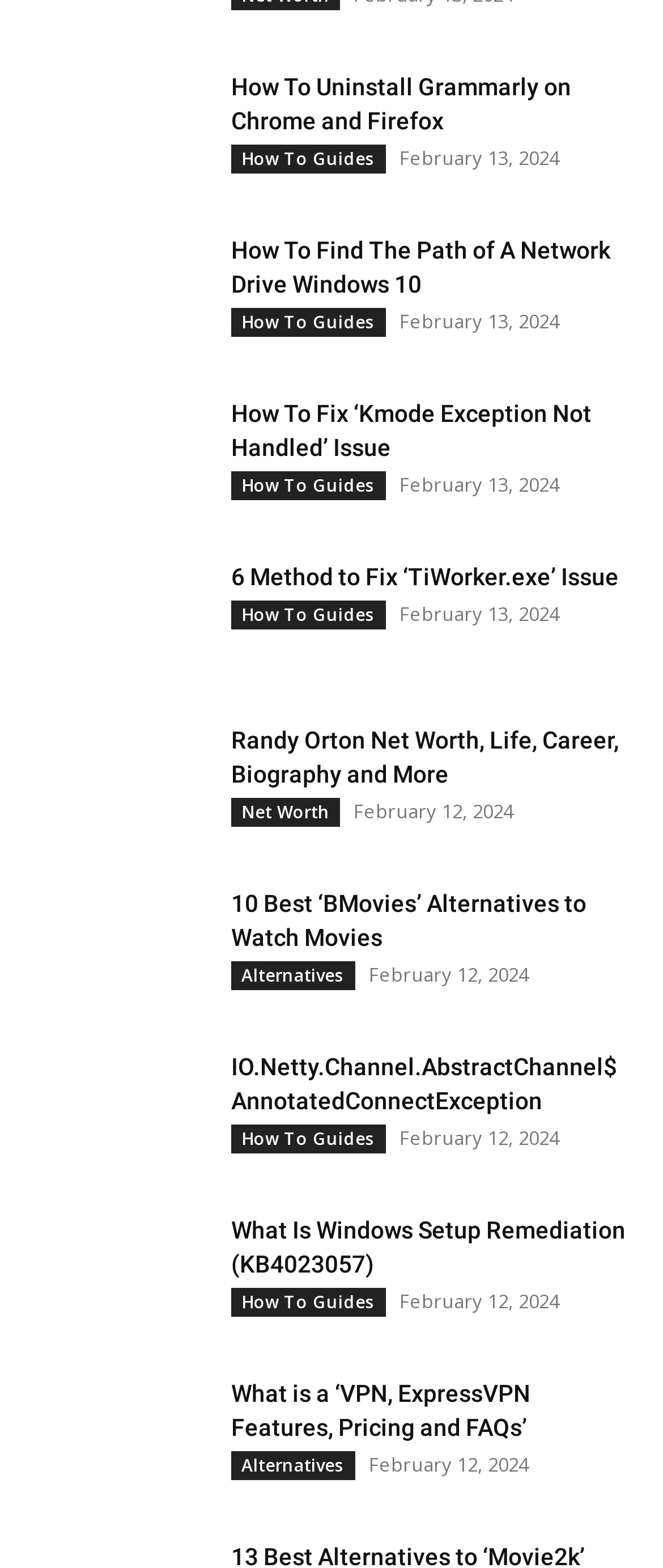Provide a thorough and detailed response to the question by examining the image: 
How many times does the category 'Alternatives' appear on this webpage?

By examining the webpage, I can see that the category 'Alternatives' appears twice, associated with the articles '10 Best ‘BMovies’ Alternatives to Watch Movies' and 'What is a ‘VPN, ExpressVPN Features, Pricing and FAQs’'.